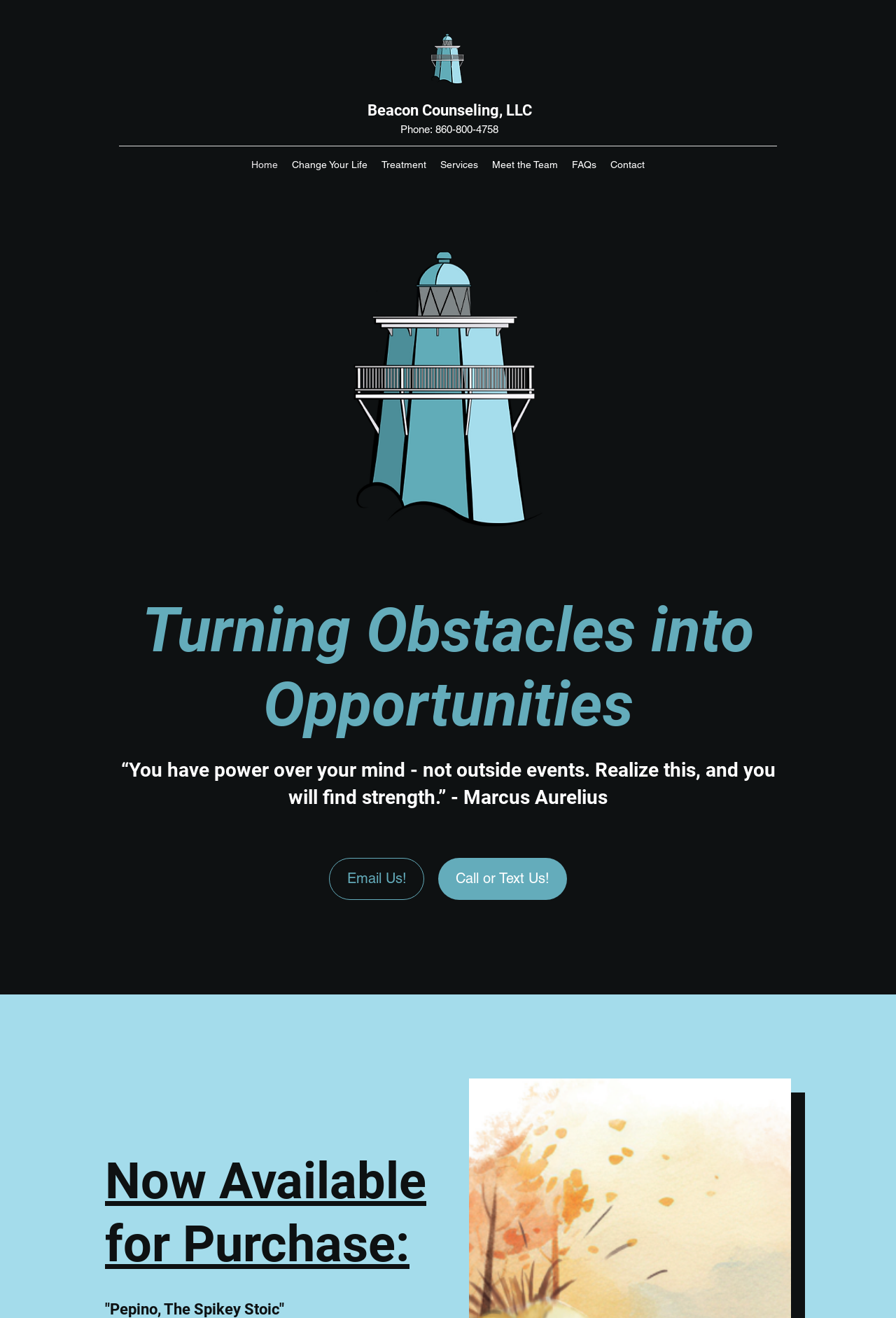Pinpoint the bounding box coordinates of the clickable area needed to execute the instruction: "Click the Log In button". The coordinates should be specified as four float numbers between 0 and 1, i.e., [left, top, right, bottom].

None